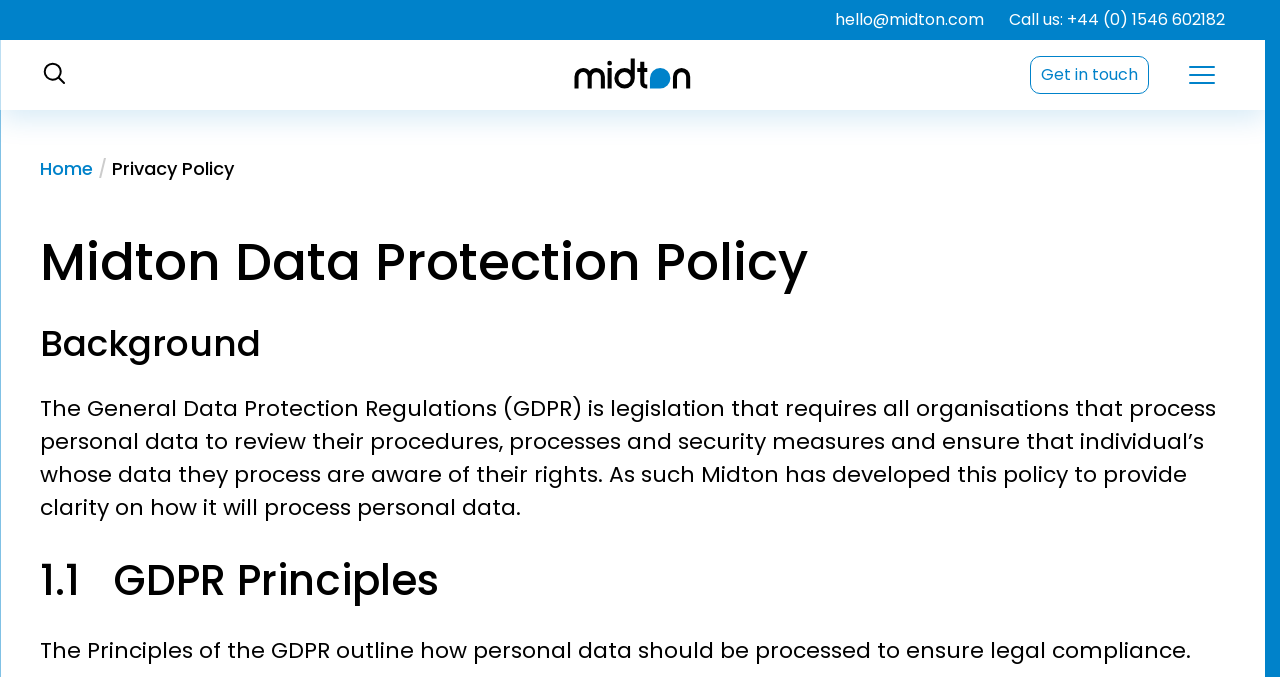Answer the question with a single word or phrase: 
What is the purpose of the GDPR?

to ensure individual's data rights are respected